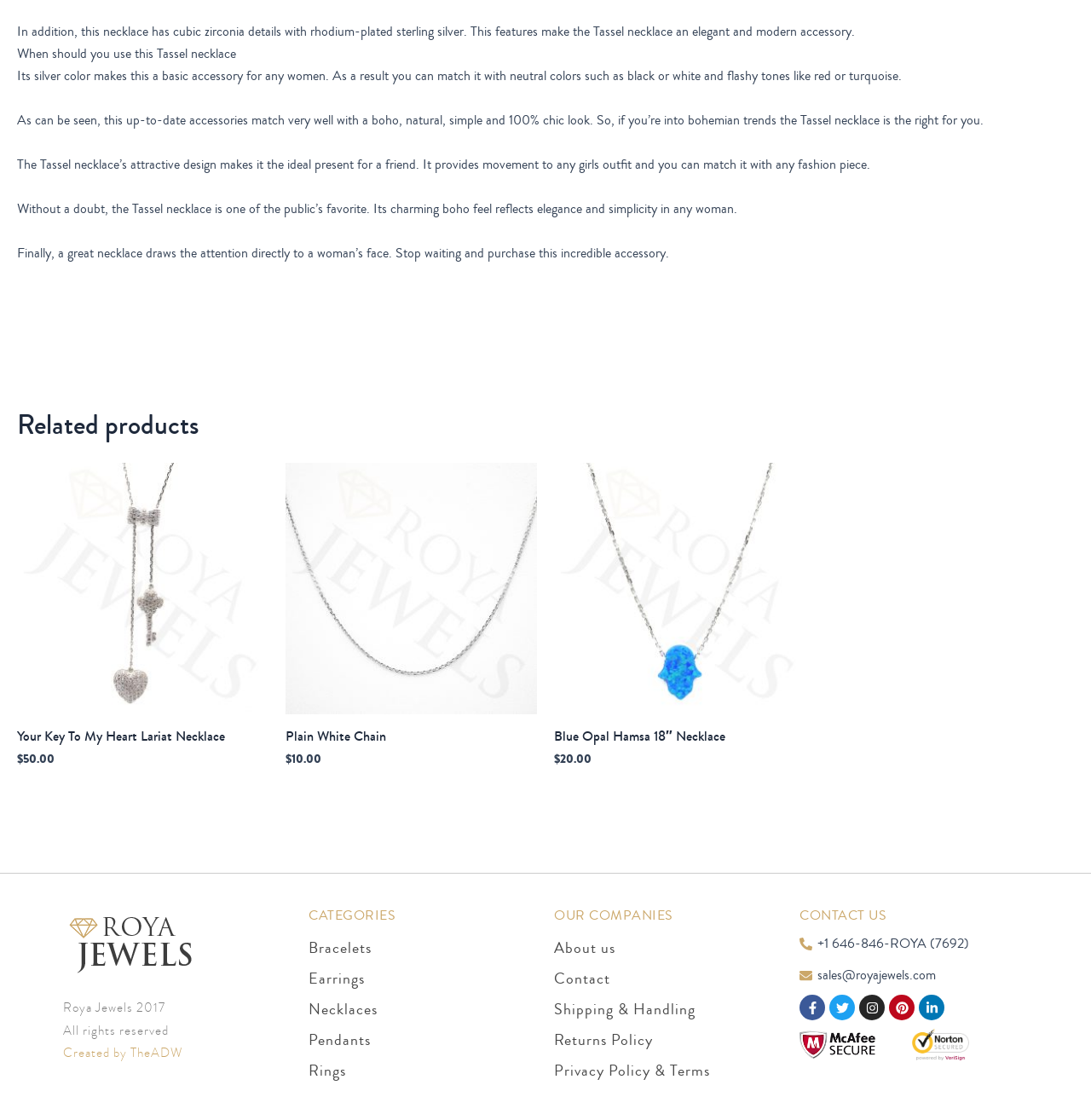Use the details in the image to answer the question thoroughly: 
What is the category of the Blue Opal Hamsa 18″ Necklace?

The Blue Opal Hamsa 18″ Necklace is listed under the 'Related products' section, and since it is a necklace, it falls under the category of Necklaces.